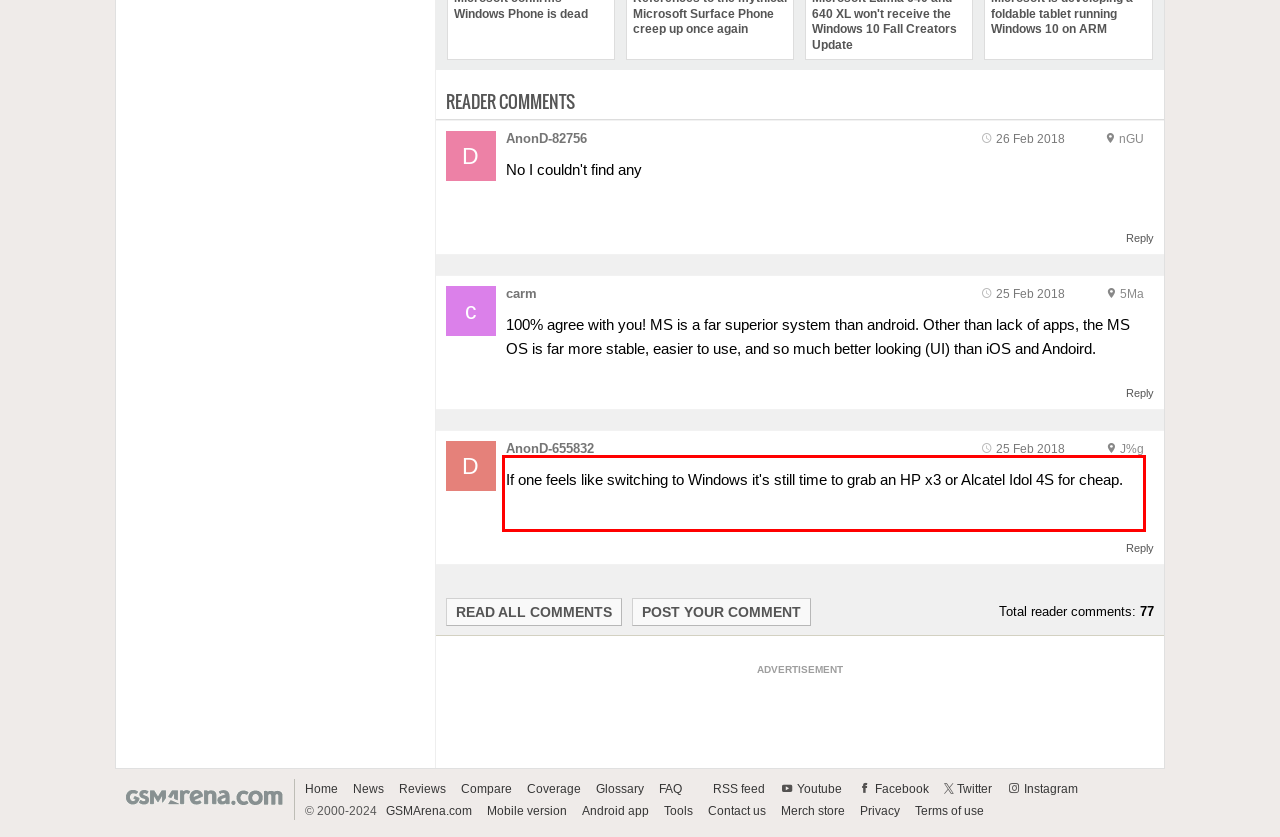You are provided with a screenshot of a webpage featuring a red rectangle bounding box. Extract the text content within this red bounding box using OCR.

If one feels like switching to Windows it's still time to grab an HP x3 or Alcatel Idol 4S for cheap.